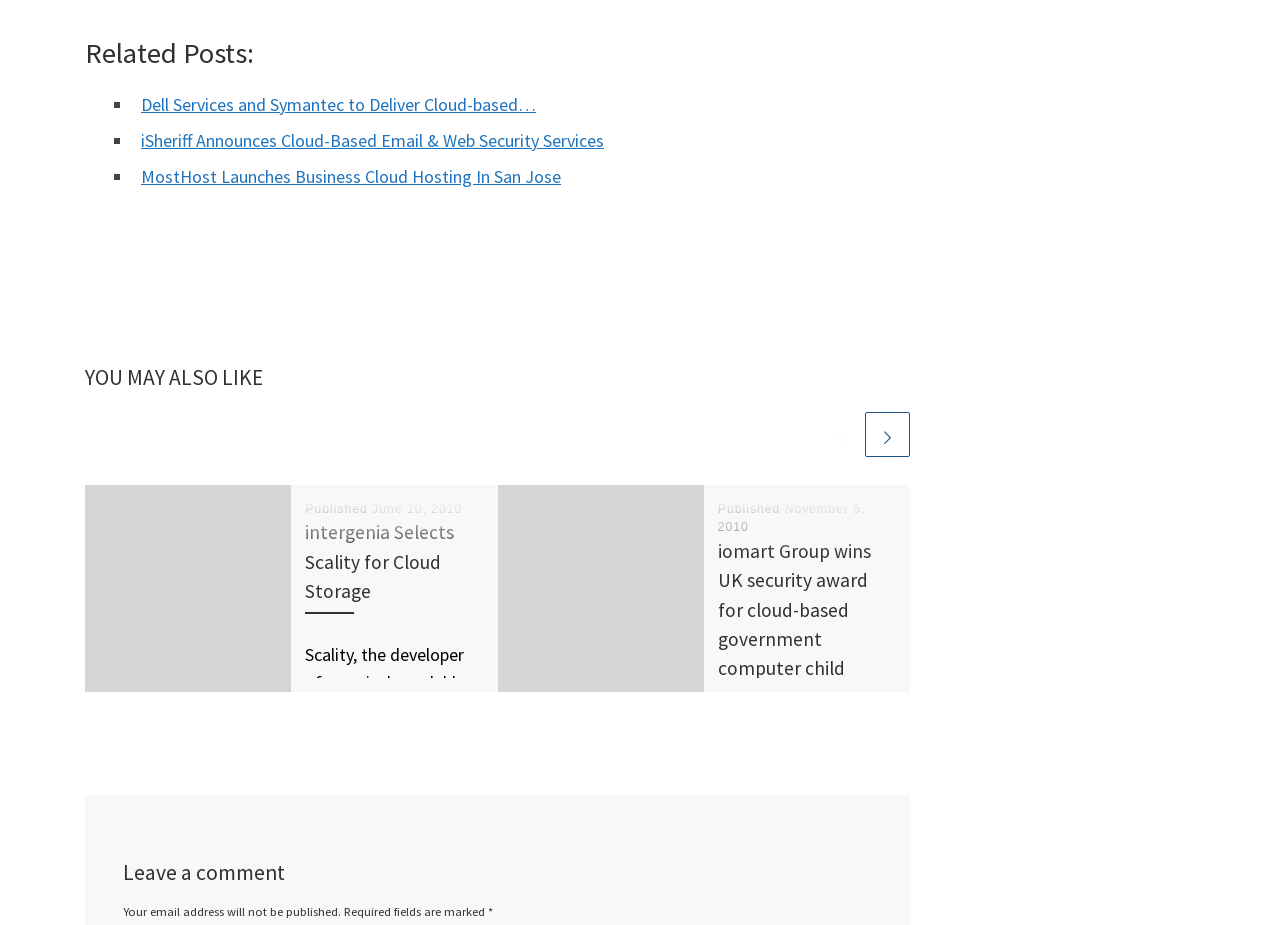What is the title of the first related post?
Refer to the screenshot and respond with a concise word or phrase.

Dell Services and Symantec to Deliver Cloud-based